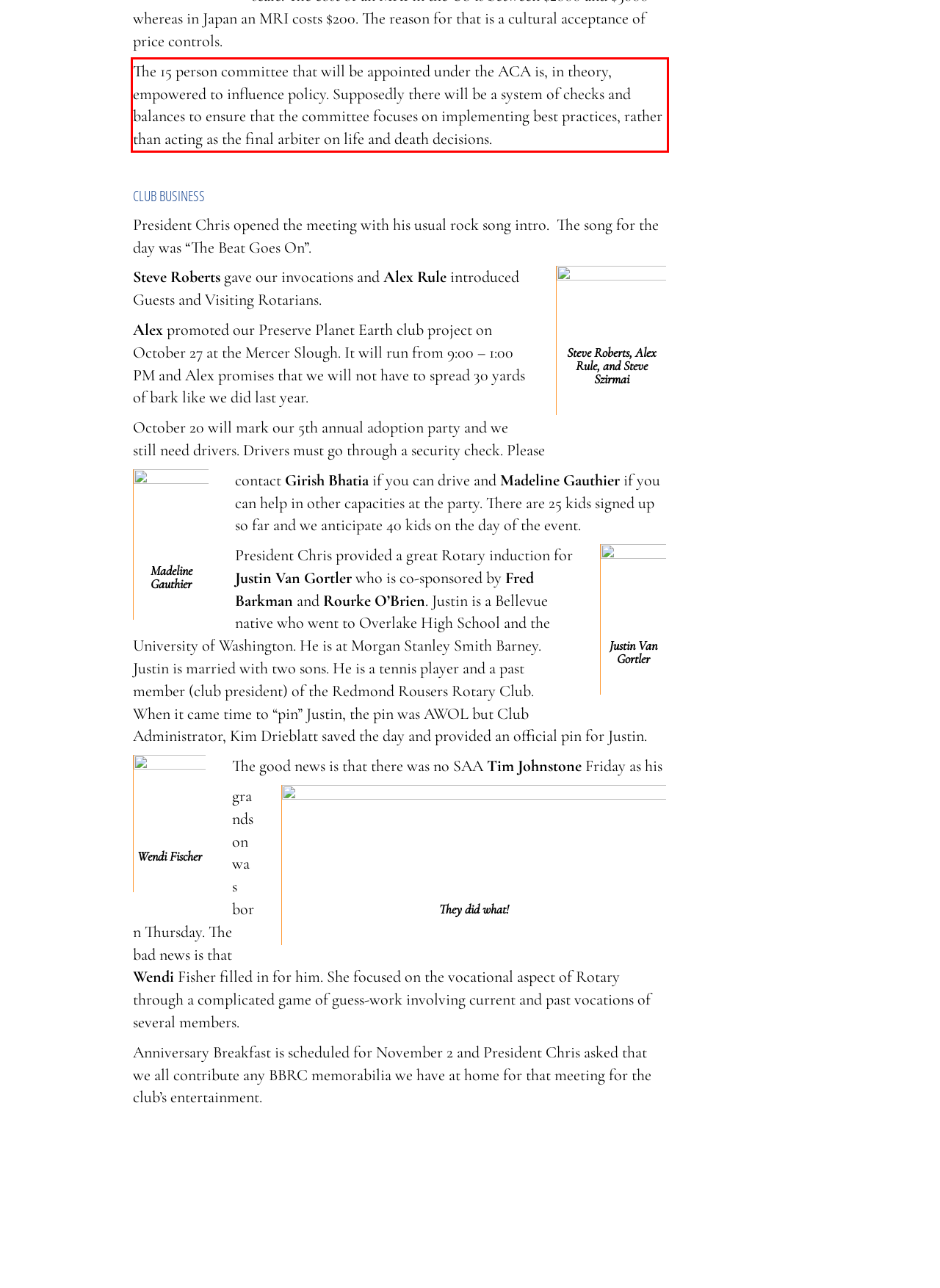Observe the screenshot of the webpage that includes a red rectangle bounding box. Conduct OCR on the content inside this red bounding box and generate the text.

The 15 person committee that will be appointed under the ACA is, in theory, empowered to influence policy. Supposedly there will be a system of checks and balances to ensure that the committee focuses on implementing best practices, rather than acting as the final arbiter on life and death decisions.